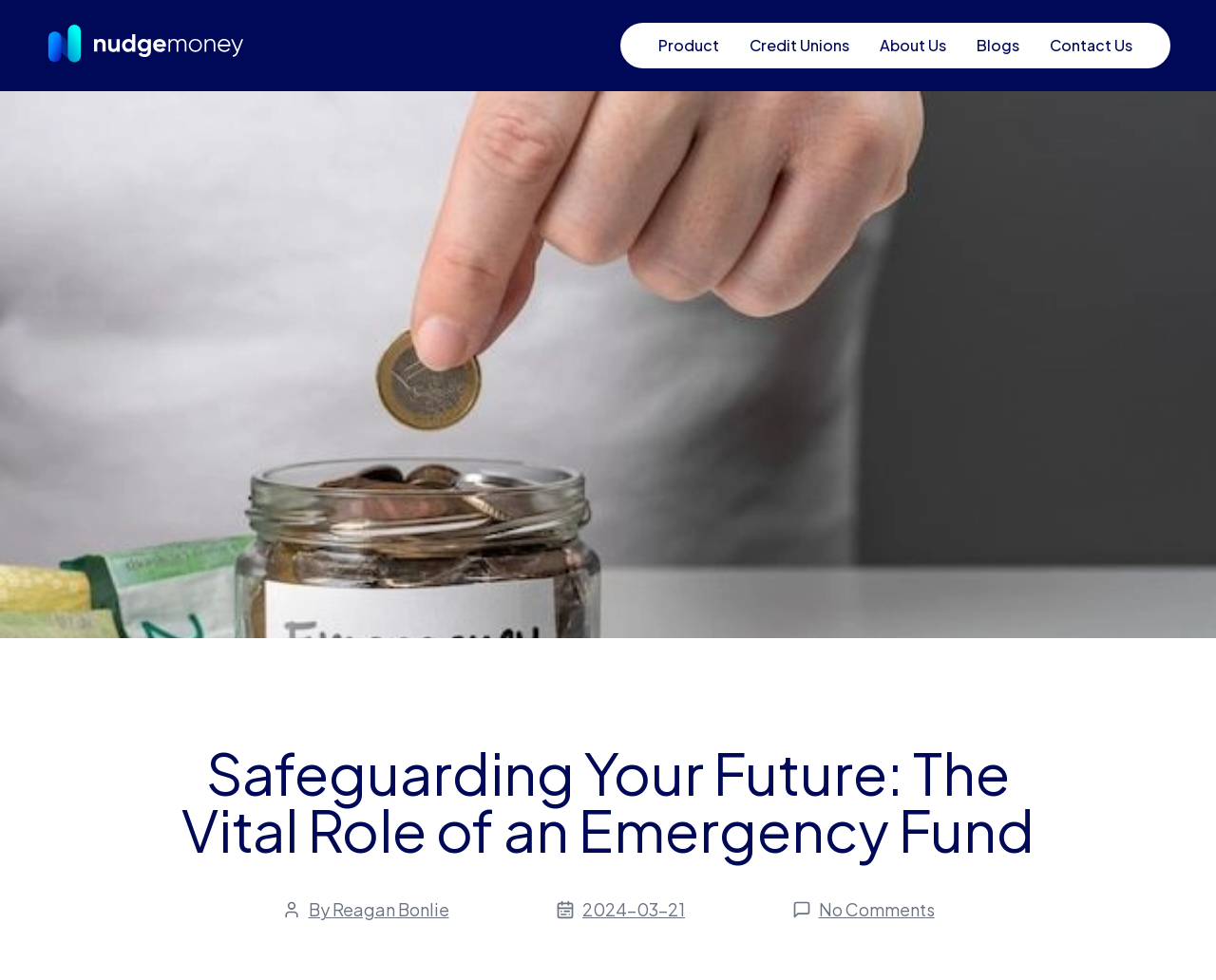What are the main sections of the website? Look at the image and give a one-word or short phrase answer.

Product, Credit Unions, About Us, Blogs, Contact Us